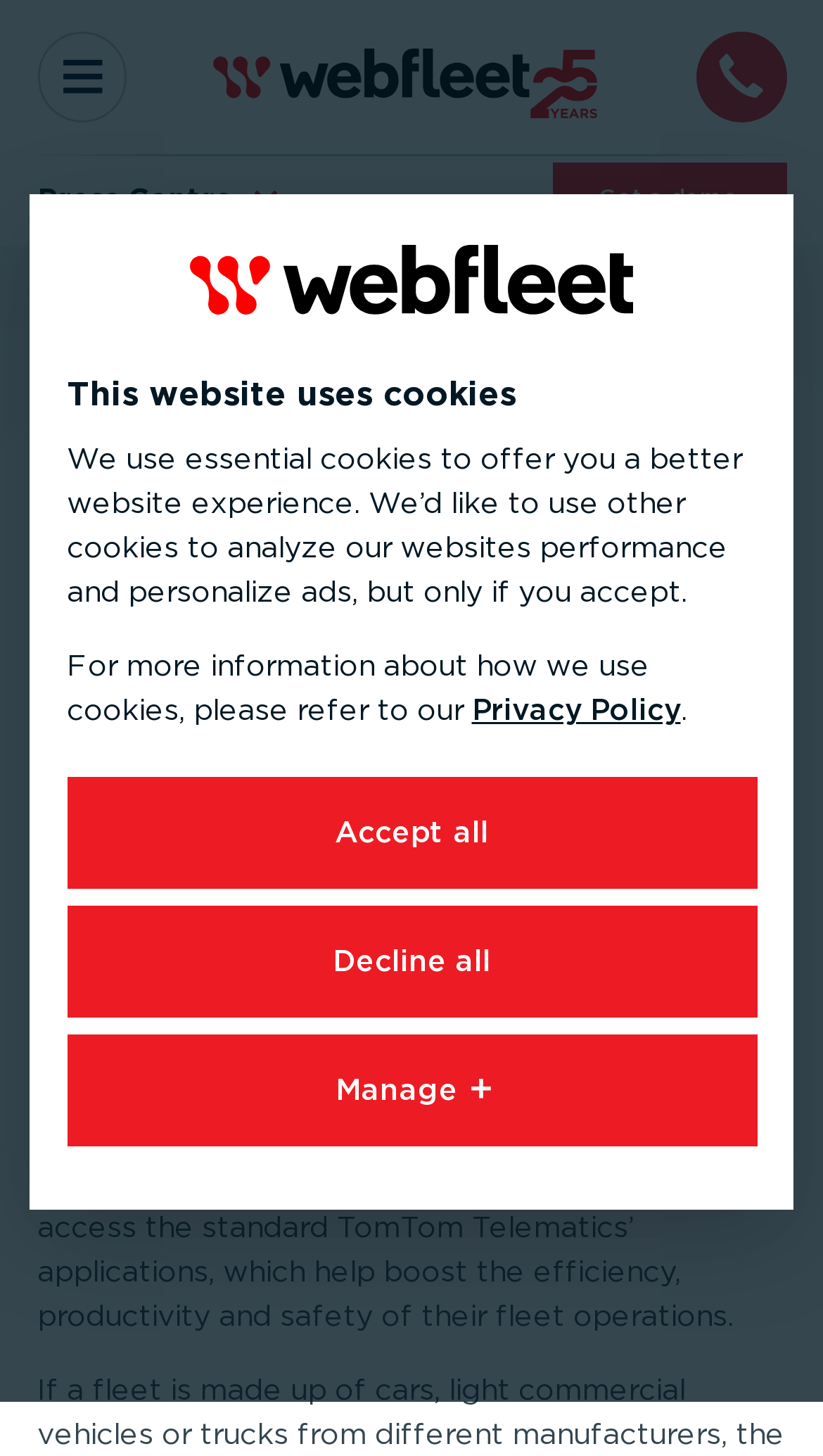Find the bounding box coordinates for the element described here: "Accept all".

[0.081, 0.534, 0.919, 0.61]